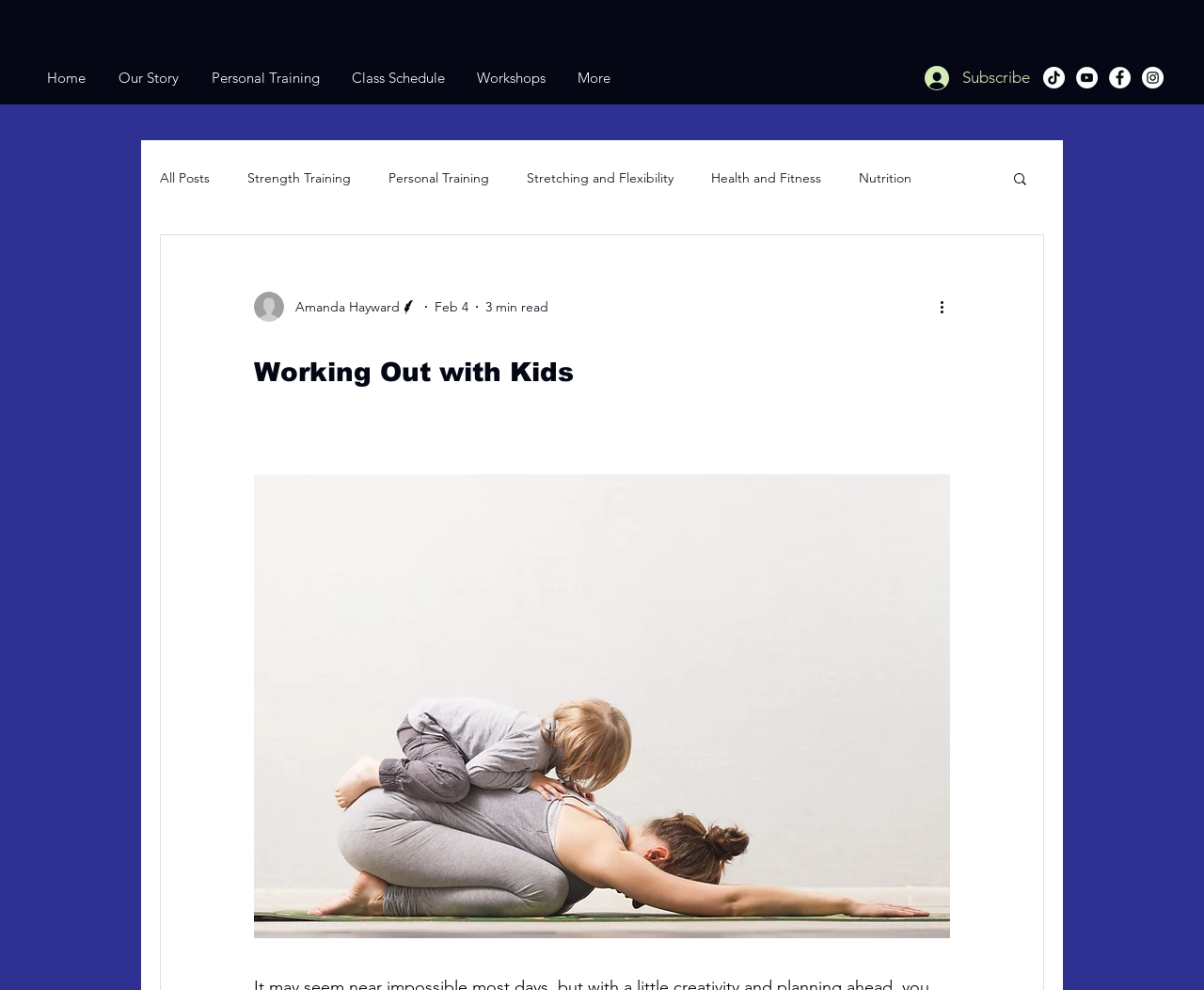What type of content is available on this website?
Answer briefly with a single word or phrase based on the image.

Fitness and health